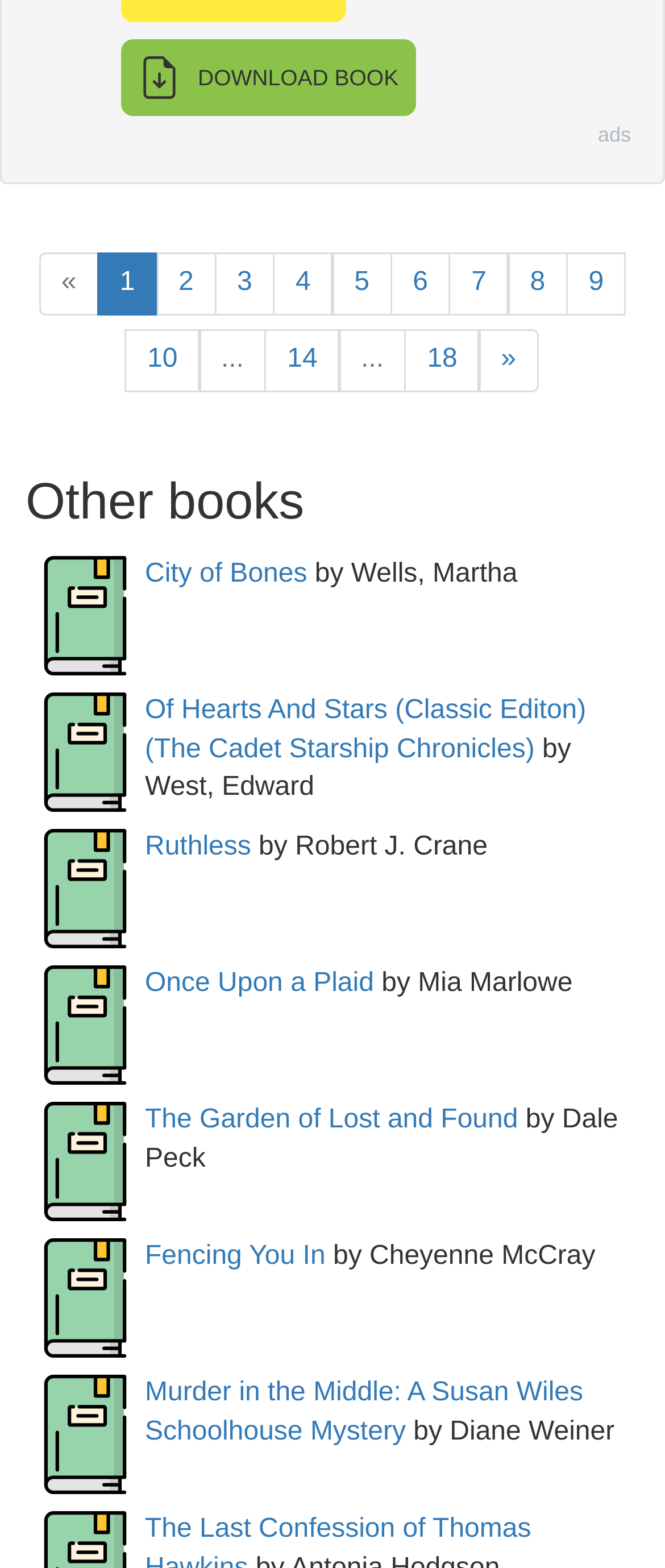How many book links are on this page?
Examine the screenshot and reply with a single word or phrase.

18